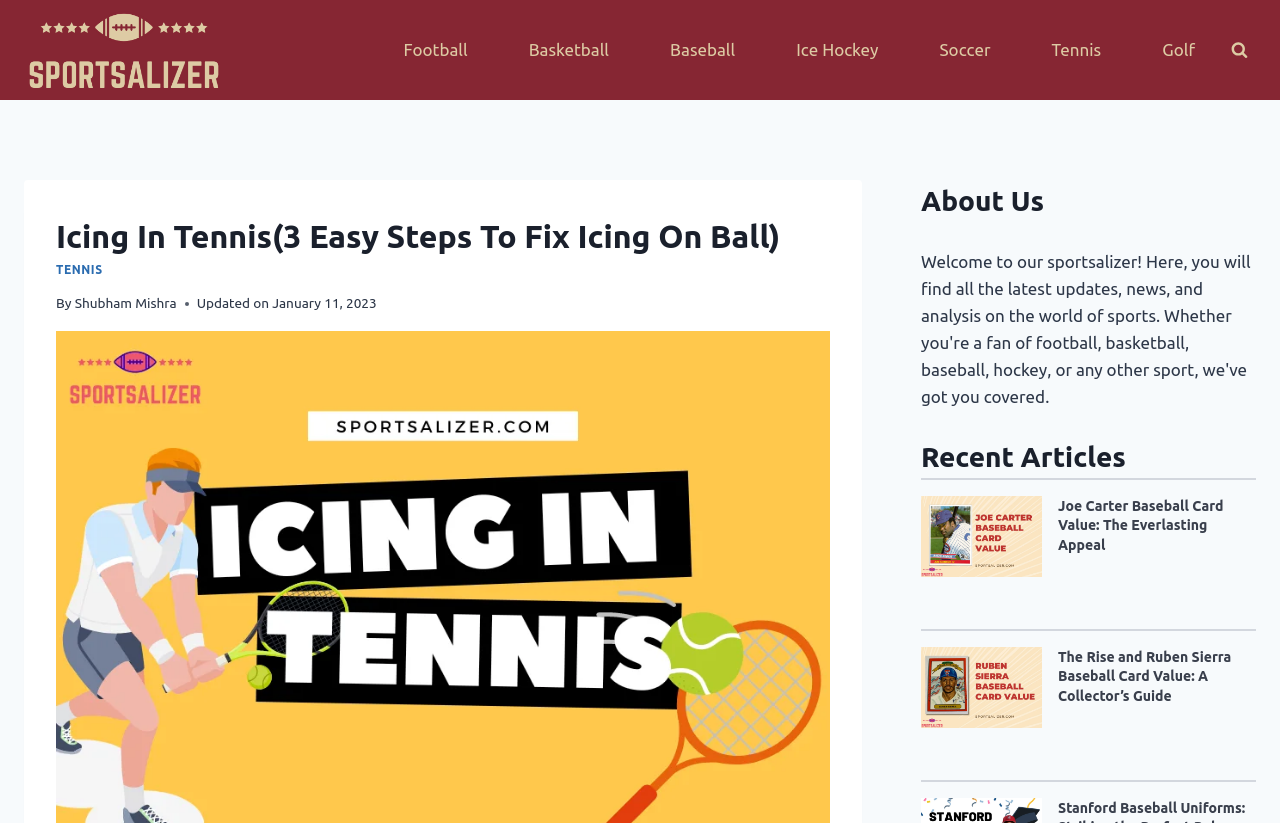Using the information shown in the image, answer the question with as much detail as possible: How many sports are listed in the primary navigation?

The primary navigation section contains links to 7 different sports: Football, Basketball, Baseball, Ice Hockey, Soccer, Tennis, and Golf.